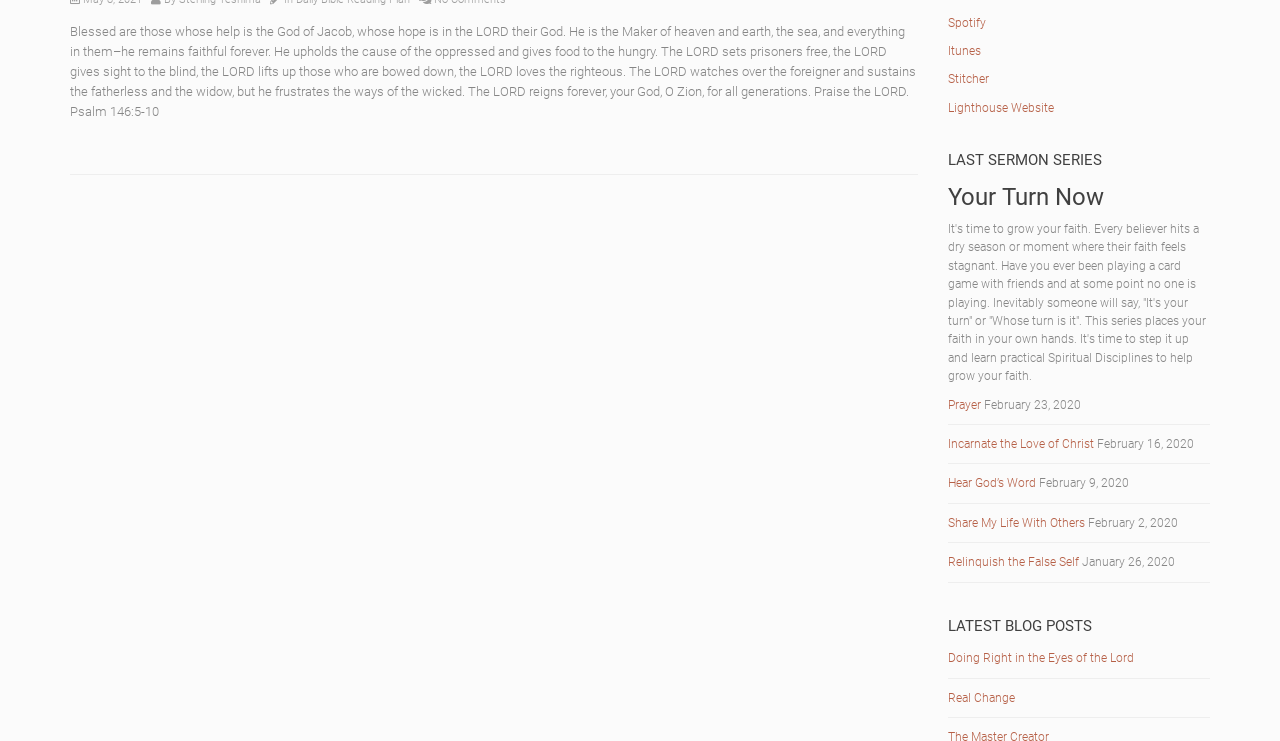Using the provided element description, identify the bounding box coordinates as (top-left x, top-left y, bottom-right x, bottom-right y). Ensure all values are between 0 and 1. Description: Hear God’s Word

[0.74, 0.643, 0.809, 0.662]